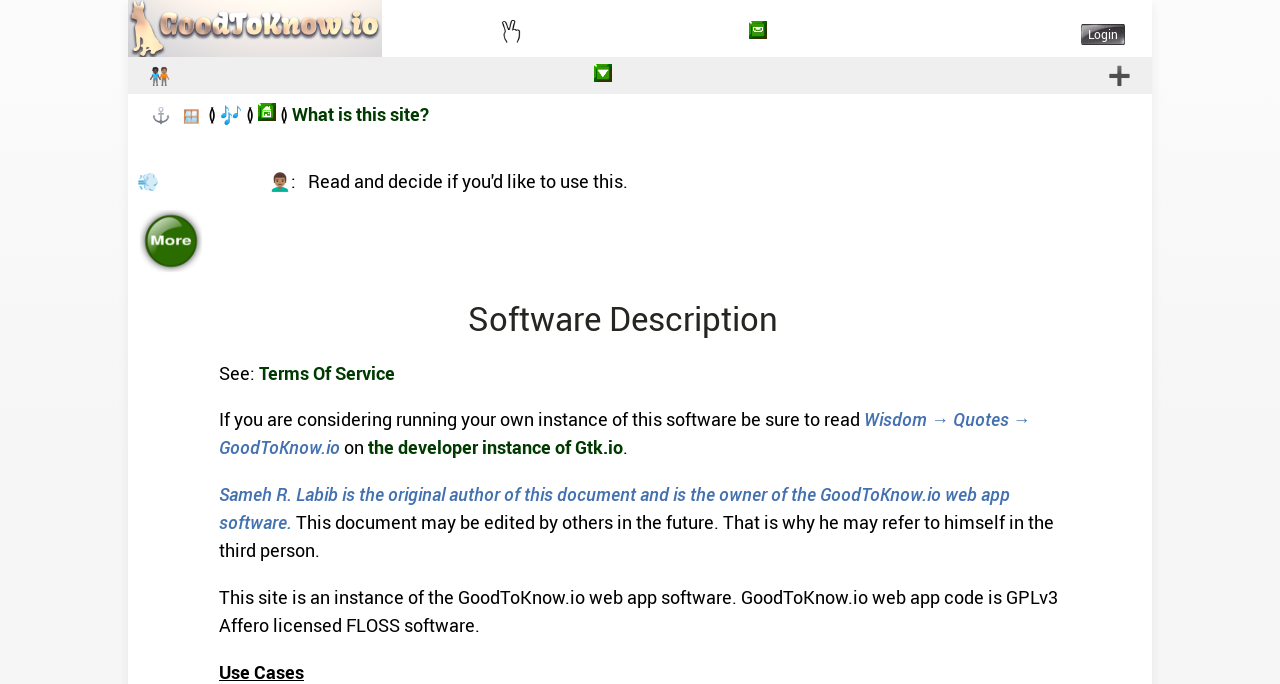Determine the bounding box coordinates of the element that should be clicked to execute the following command: "Switch communities".

[0.1, 0.083, 0.9, 0.138]